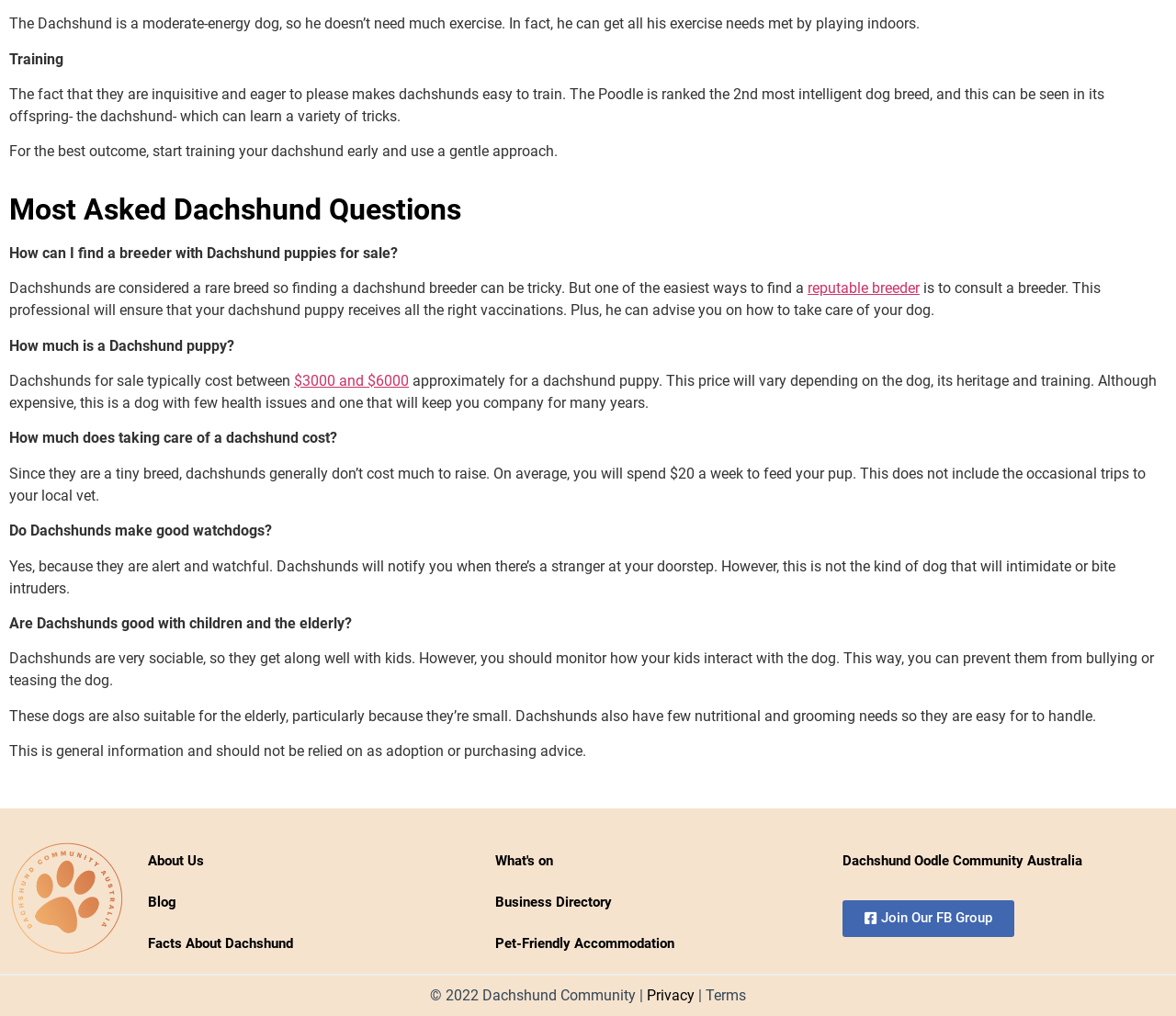Respond with a single word or phrase to the following question: How much does a Dachshund puppy cost?

$3000 to $6000